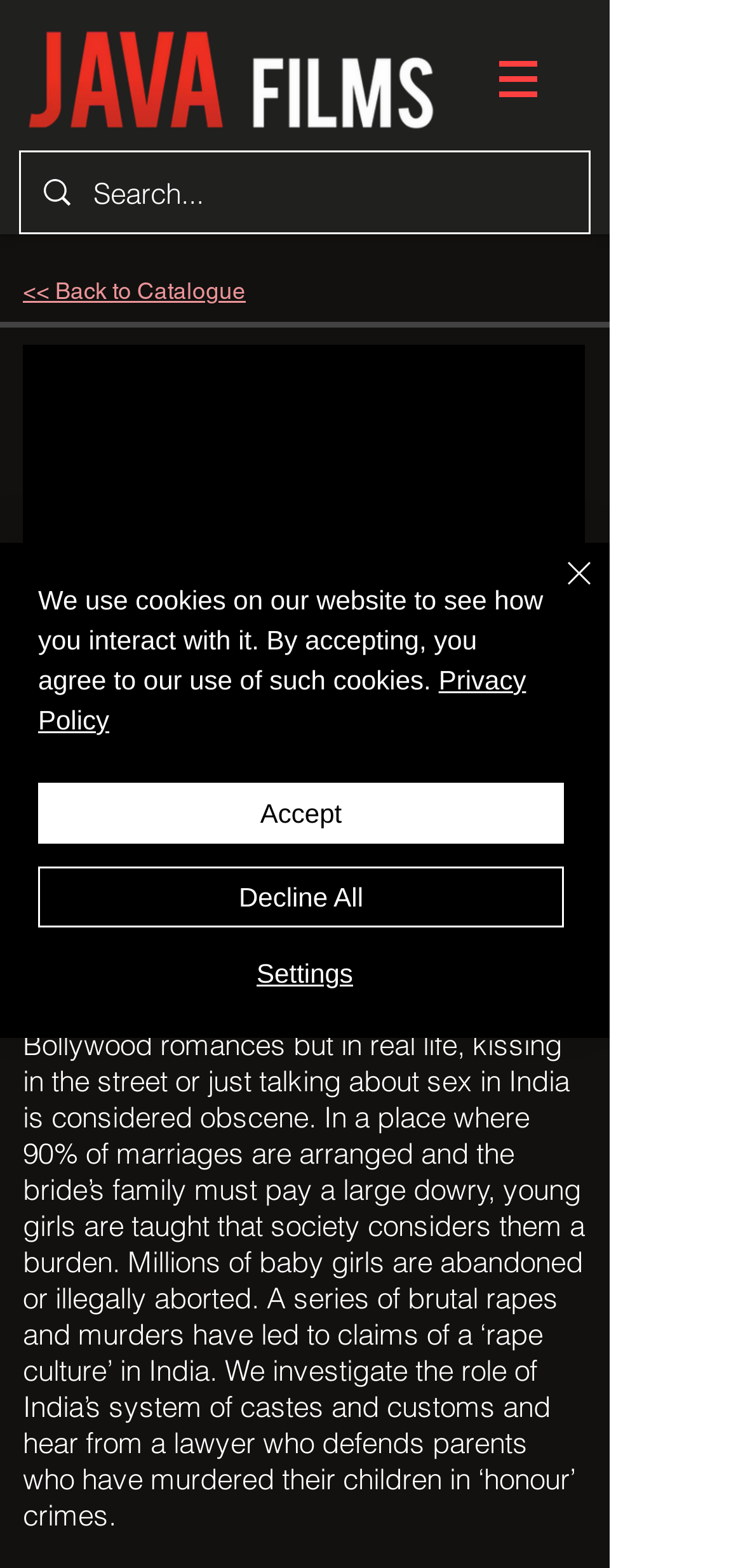Provide the bounding box for the UI element matching this description: "Settings".

[0.056, 0.608, 0.764, 0.633]